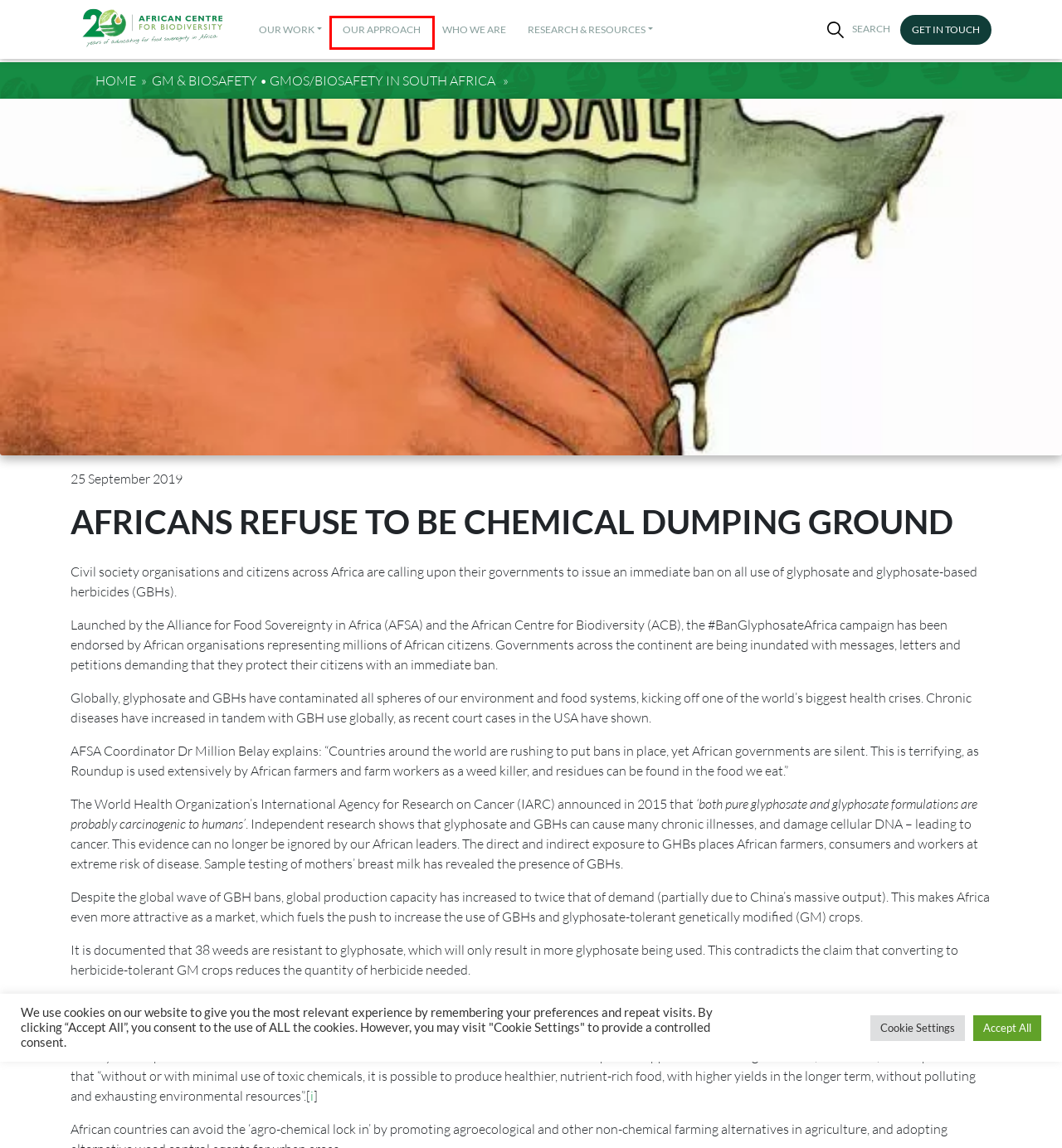Given a webpage screenshot featuring a red rectangle around a UI element, please determine the best description for the new webpage that appears after the element within the bounding box is clicked. The options are:
A. GM & Biosafety | African Centre For Biodiversity
B. Get In Touch | African Centre For Biodiversity
C. GMOs/Biosafety In South Africa | African Centre For Biodiversity
D. ACB's Legacy Podcast: Celebrating 20 Years Of Resistance Against GMOs In Africa
E. Who We Are | African Centre For Biodiversity
F. Our Approach | African Centre For Biodiversity
G. Home - AFSA
H. Home | African Centre For Biodiversity

F